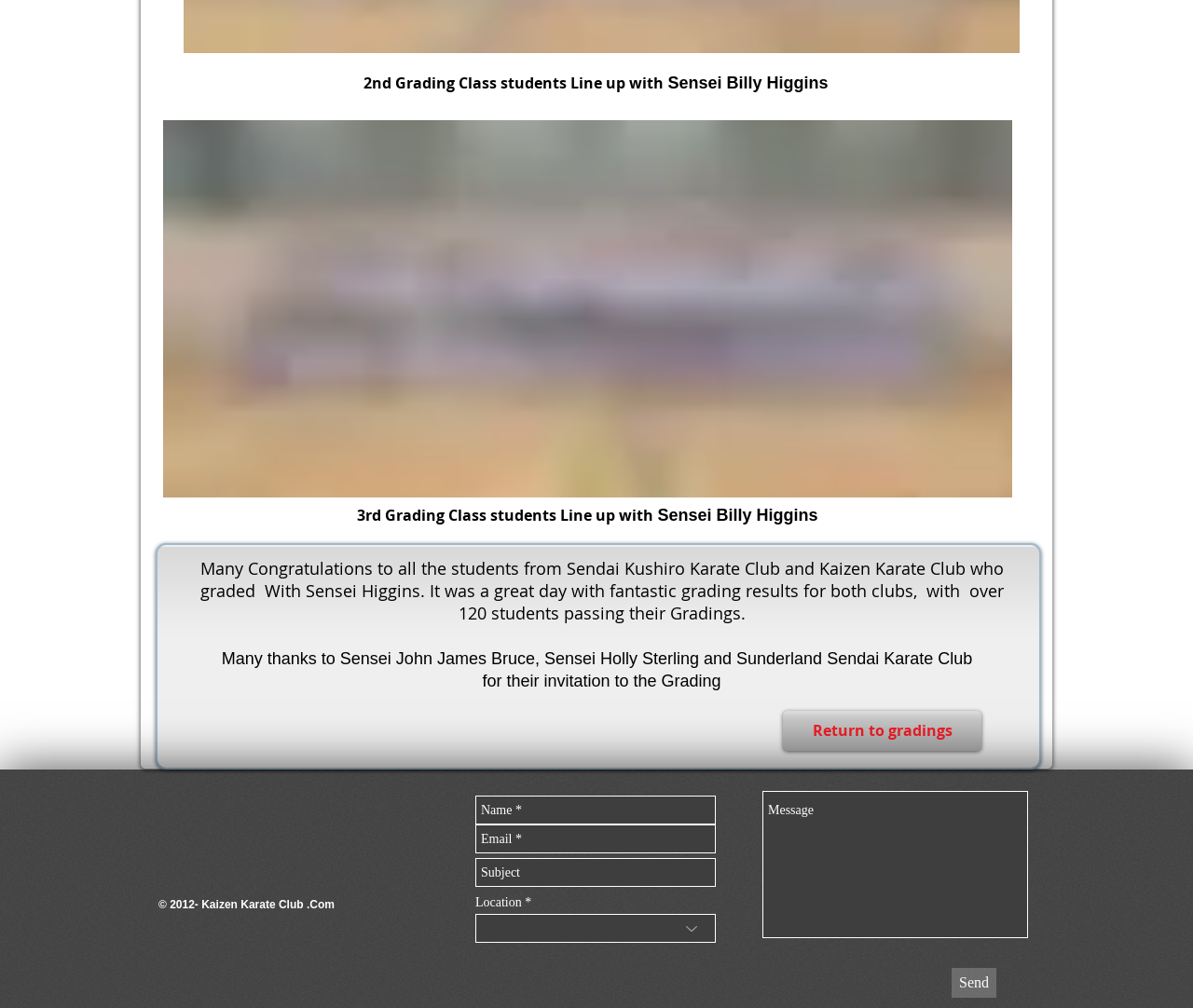Pinpoint the bounding box coordinates of the clickable element to carry out the following instruction: "Return to gradings."

[0.656, 0.705, 0.823, 0.745]